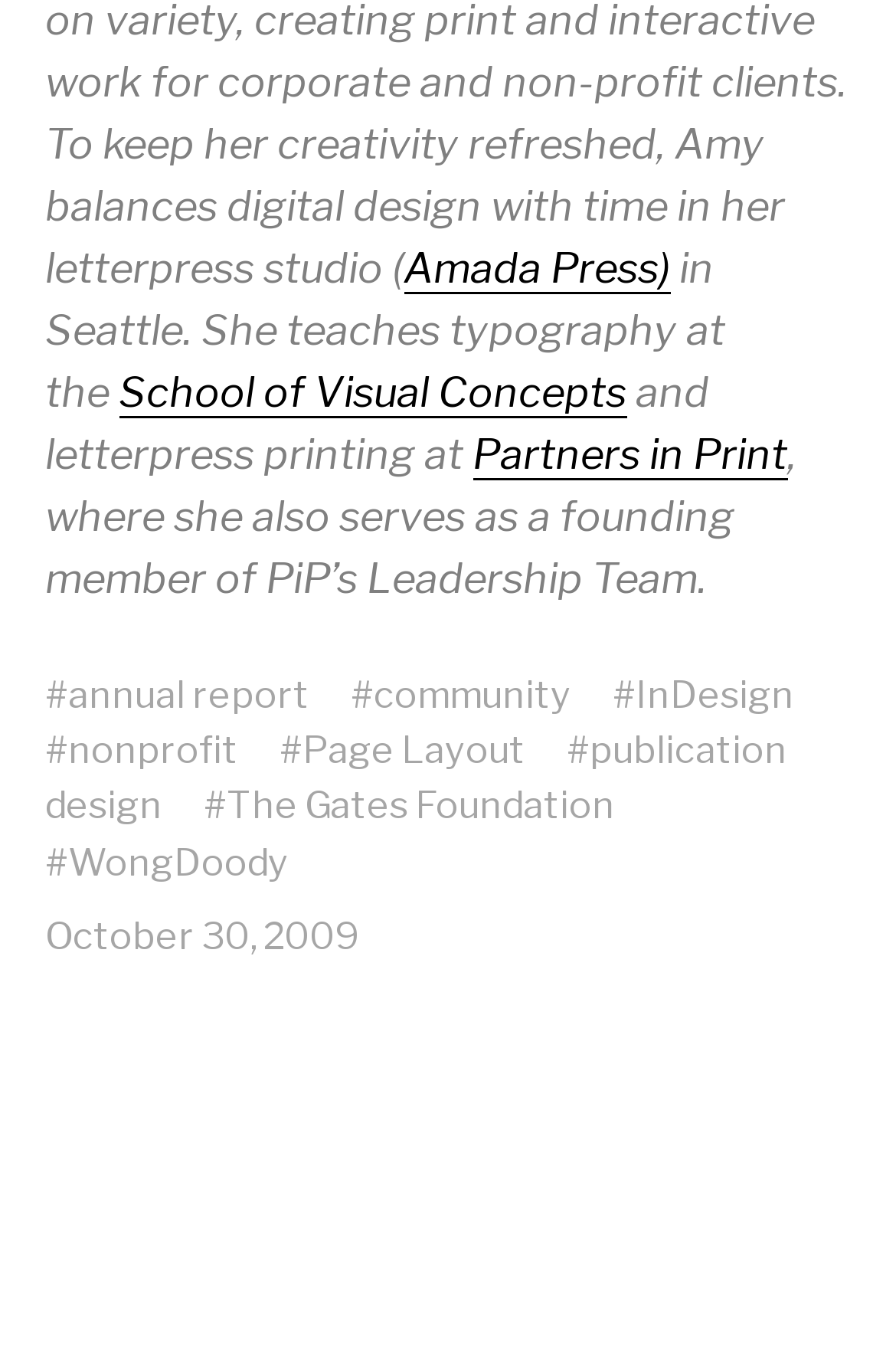What is the profession of the person mentioned?
Based on the visual content, answer with a single word or a brief phrase.

Teacher